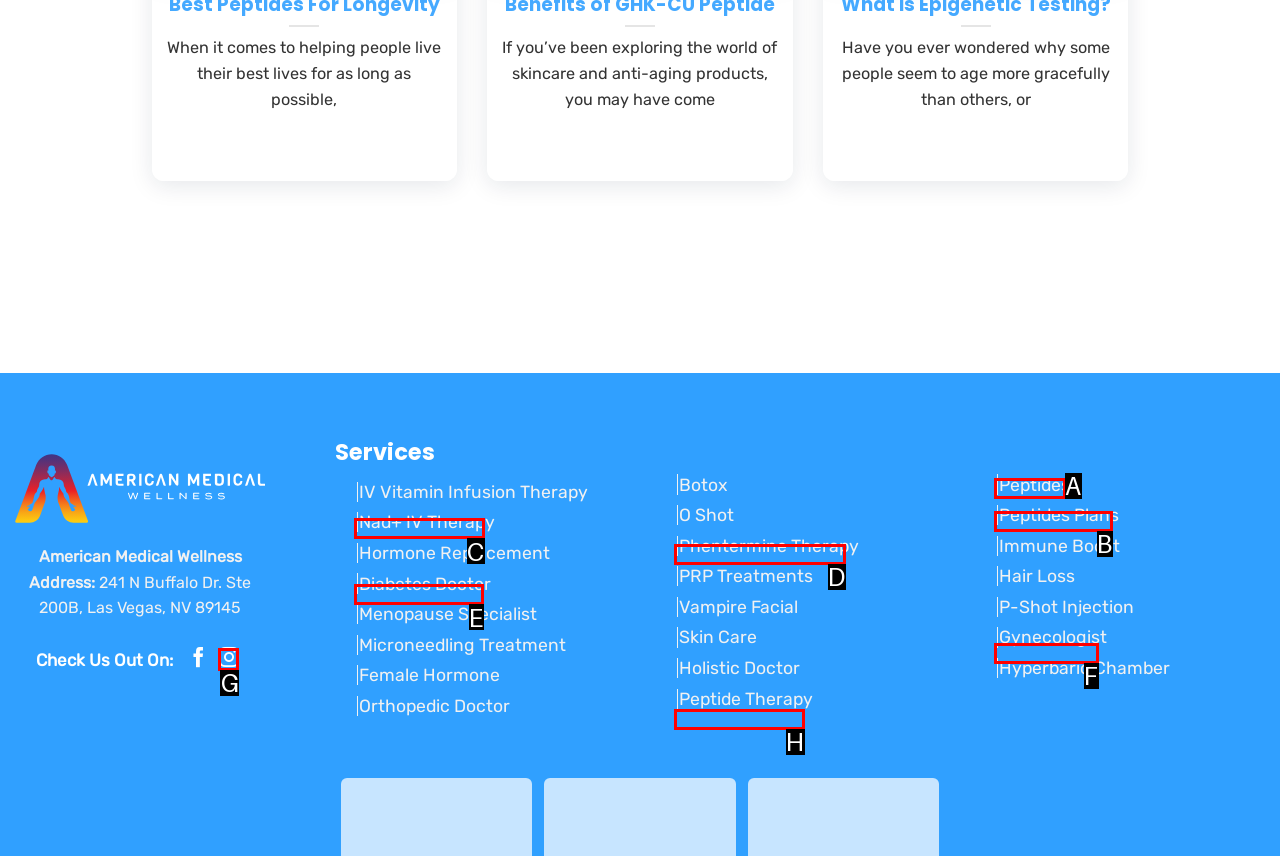Tell me which option best matches this description: Gynecologist
Answer with the letter of the matching option directly from the given choices.

F